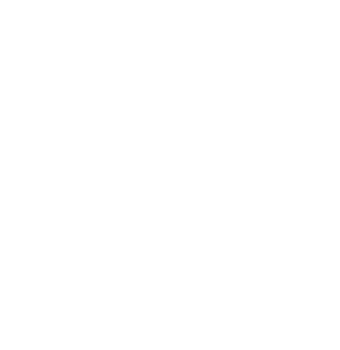Give a complete and detailed account of the image.

The image features a sleek and modern design representing an event management company. It embodies the essence of professionalism and creativity, suitable for various events. The accompanying text highlights the company's commitment to customizing venue selections in Whitehall, ensuring they meet the specific needs of their clients. Key considerations such as facilities, size, and ambience are emphasized, alongside the assurance of comprehensive support for audio-visual requirements, seating arrangements, and overall event setup. This visual and textual combination effectively communicates the company's expertise in delivering tailored event solutions, inviting potential clients to explore their offerings for a successful and memorable event experience.